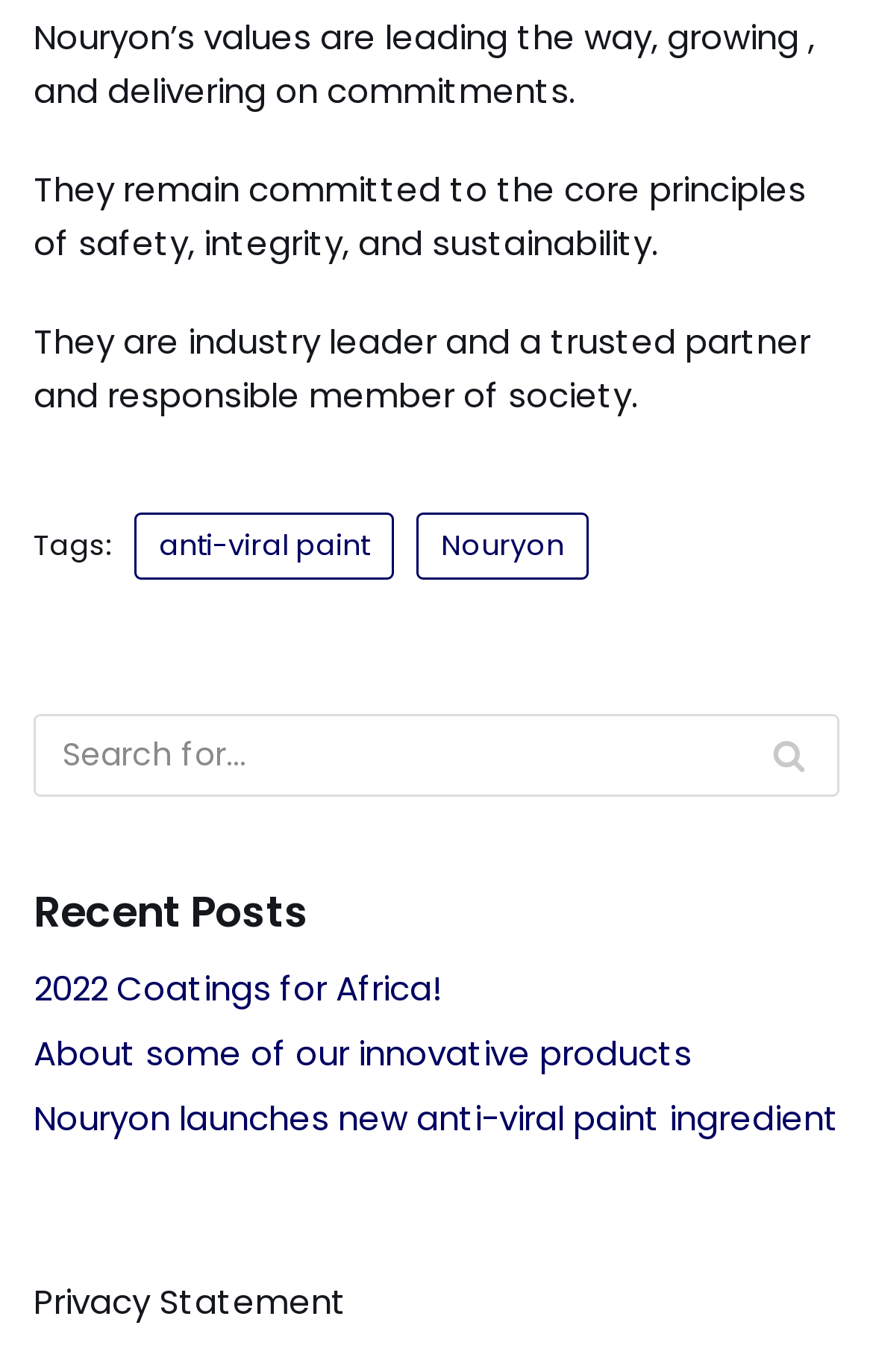What is the purpose of the search box?
Analyze the screenshot and provide a detailed answer to the question.

The search box is located at the top of the webpage, and it has a button with the text 'Search'. This suggests that the purpose of the search box is to allow users to search the website for specific content.